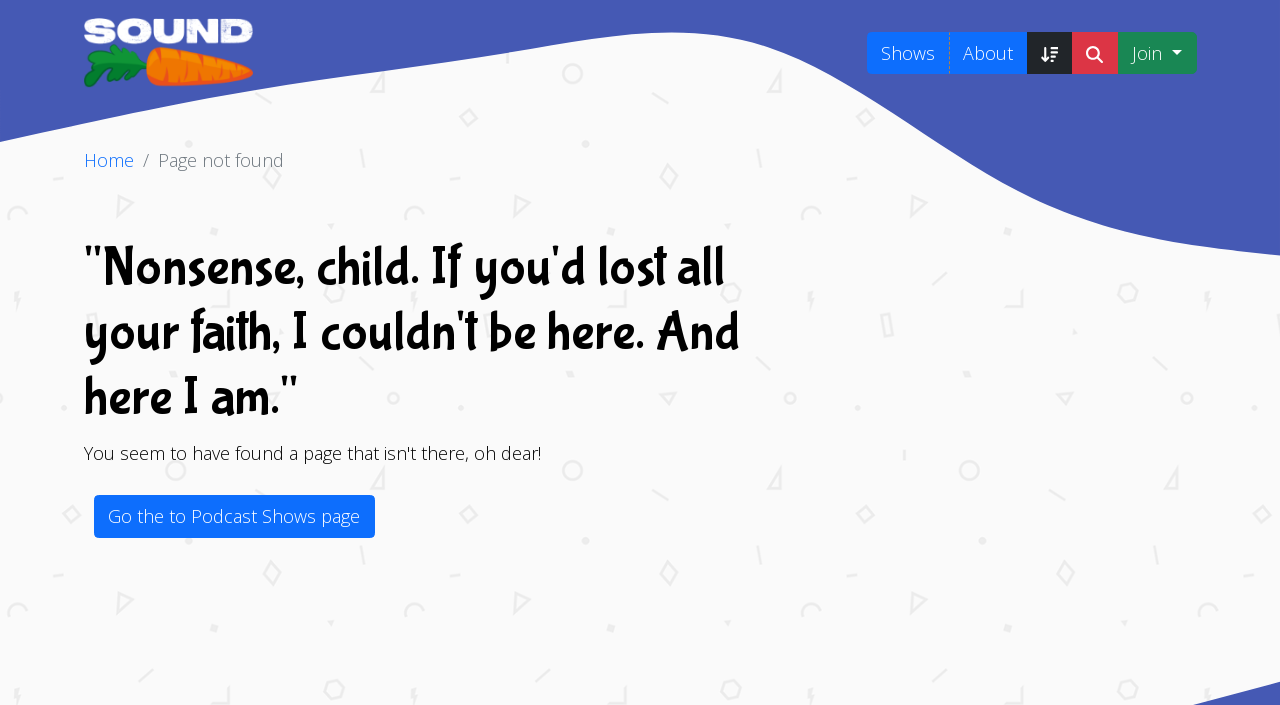Please provide the bounding box coordinates for the element that needs to be clicked to perform the following instruction: "Go to Home". The coordinates should be given as four float numbers between 0 and 1, i.e., [left, top, right, bottom].

[0.065, 0.21, 0.104, 0.244]